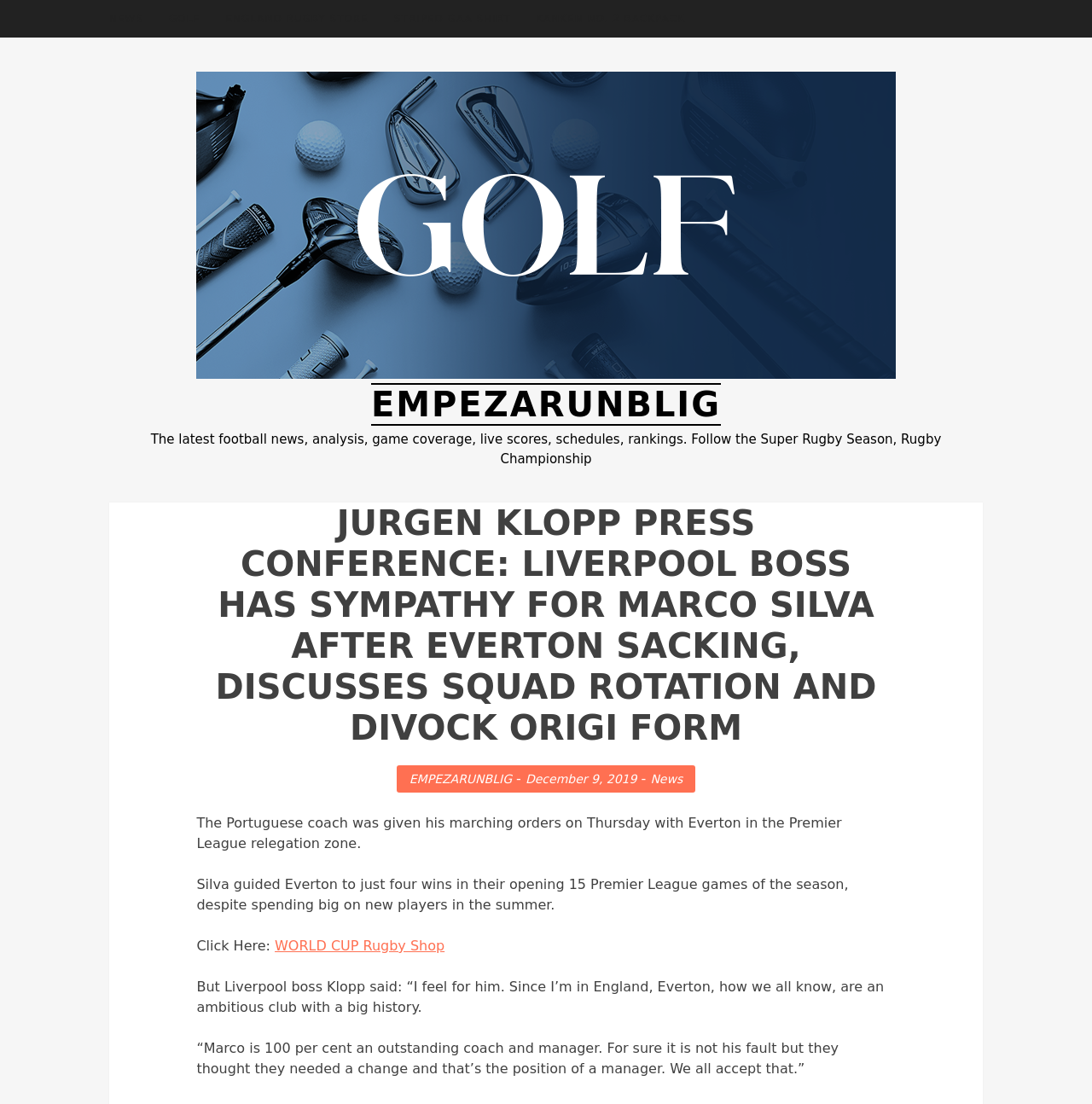Who was sacked from Everton?
Look at the image and construct a detailed response to the question.

The webpage mentions that Marco Silva was given his marching orders on Thursday with Everton in the Premier League relegation zone, indicating that he was sacked from Everton.